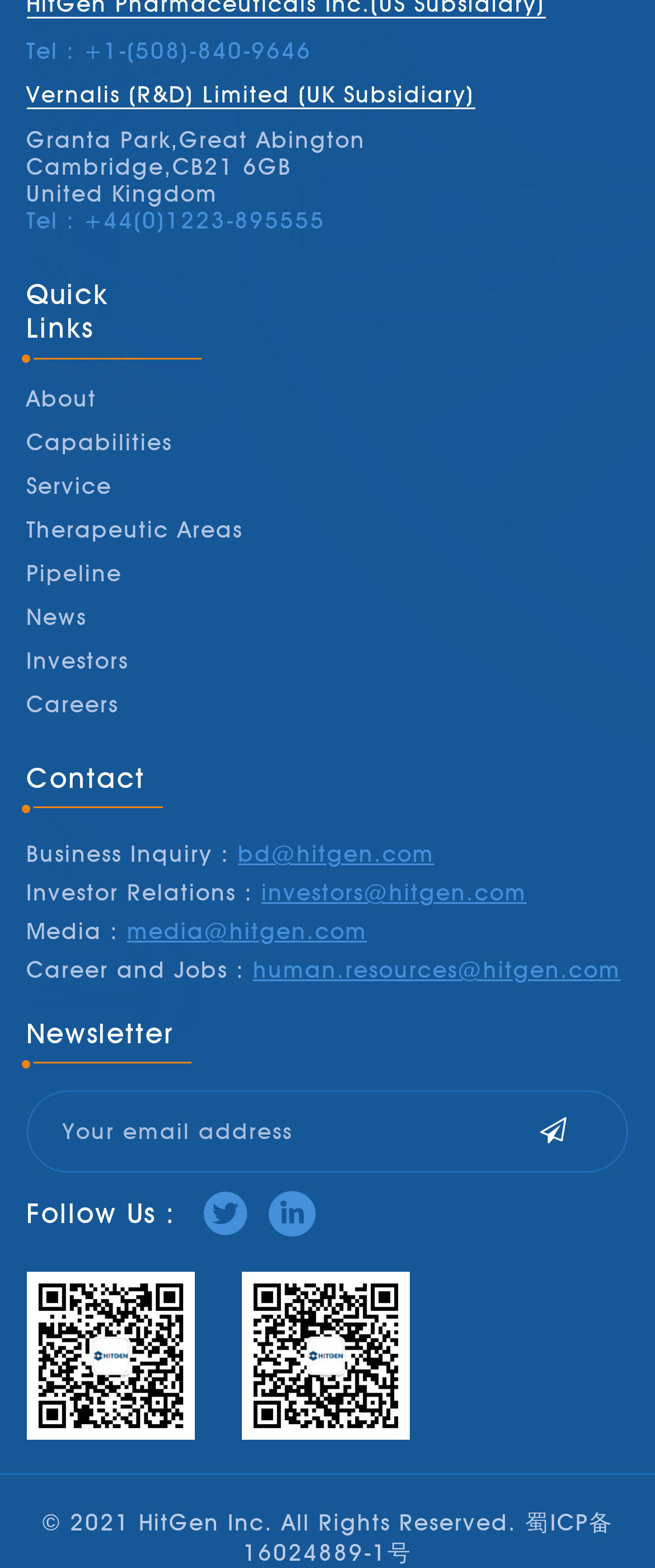What is the email address for business inquiries?
Using the image, respond with a single word or phrase.

bd@hitgen.com